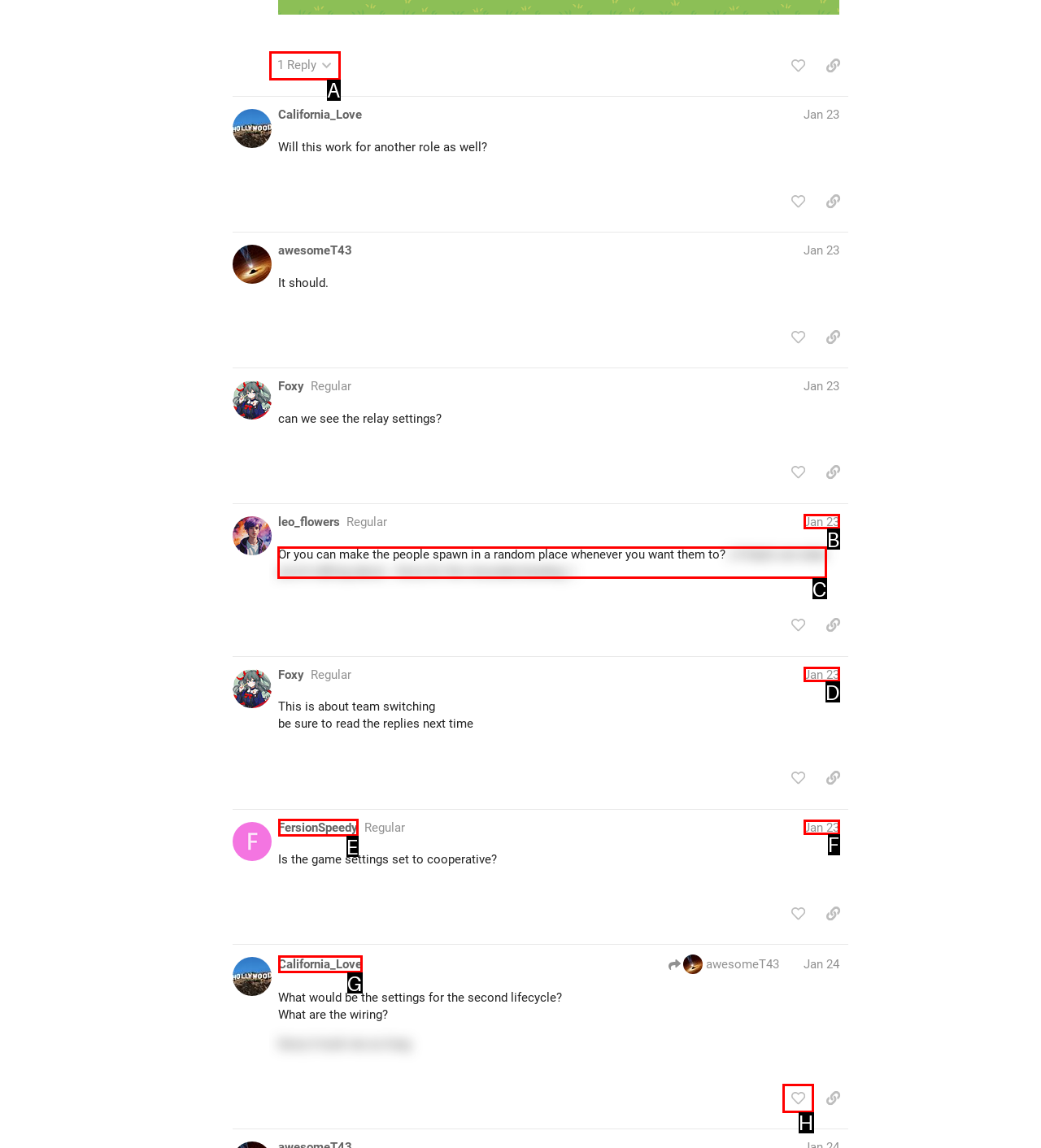Find the correct option to complete this instruction: show hidden content. Reply with the corresponding letter.

C